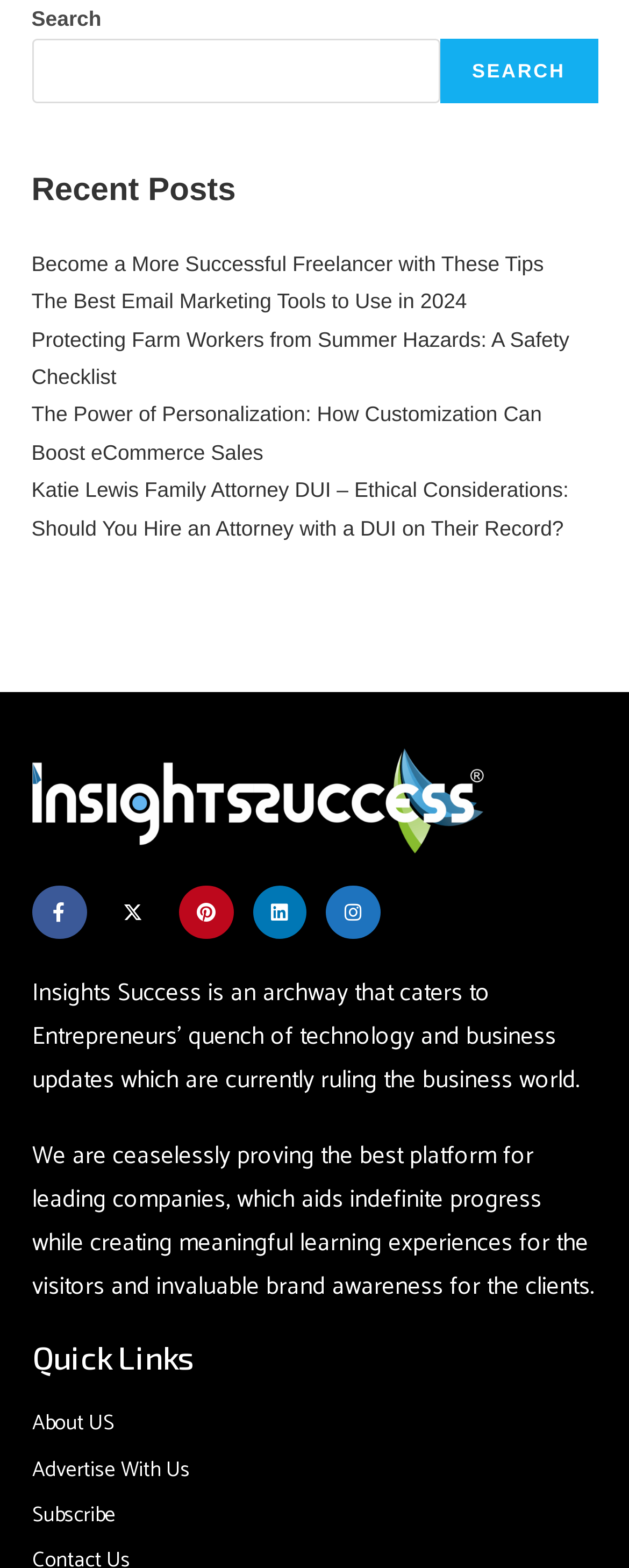Provide a one-word or short-phrase response to the question:
What is the purpose of the website?

Provide technology and business updates